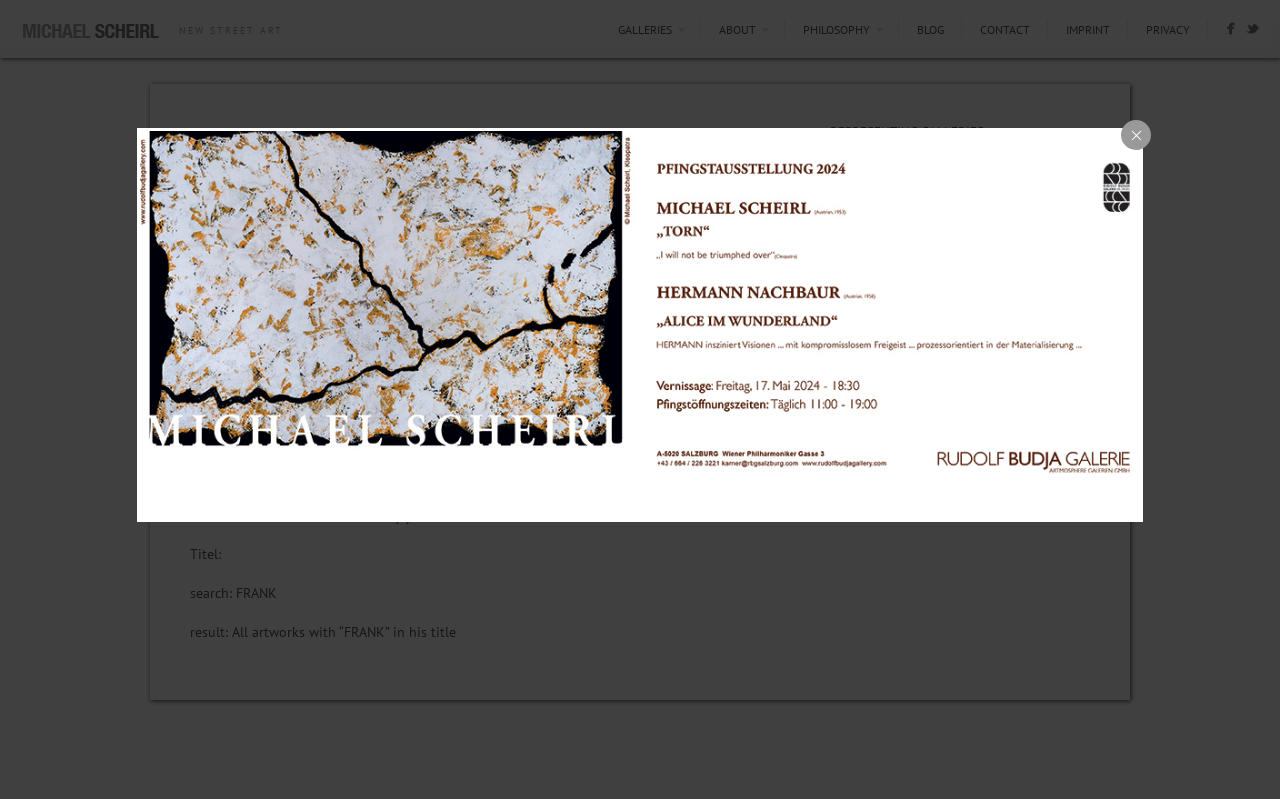Respond with a single word or phrase:
What is the position of the 'CONTACT' link?

Right side